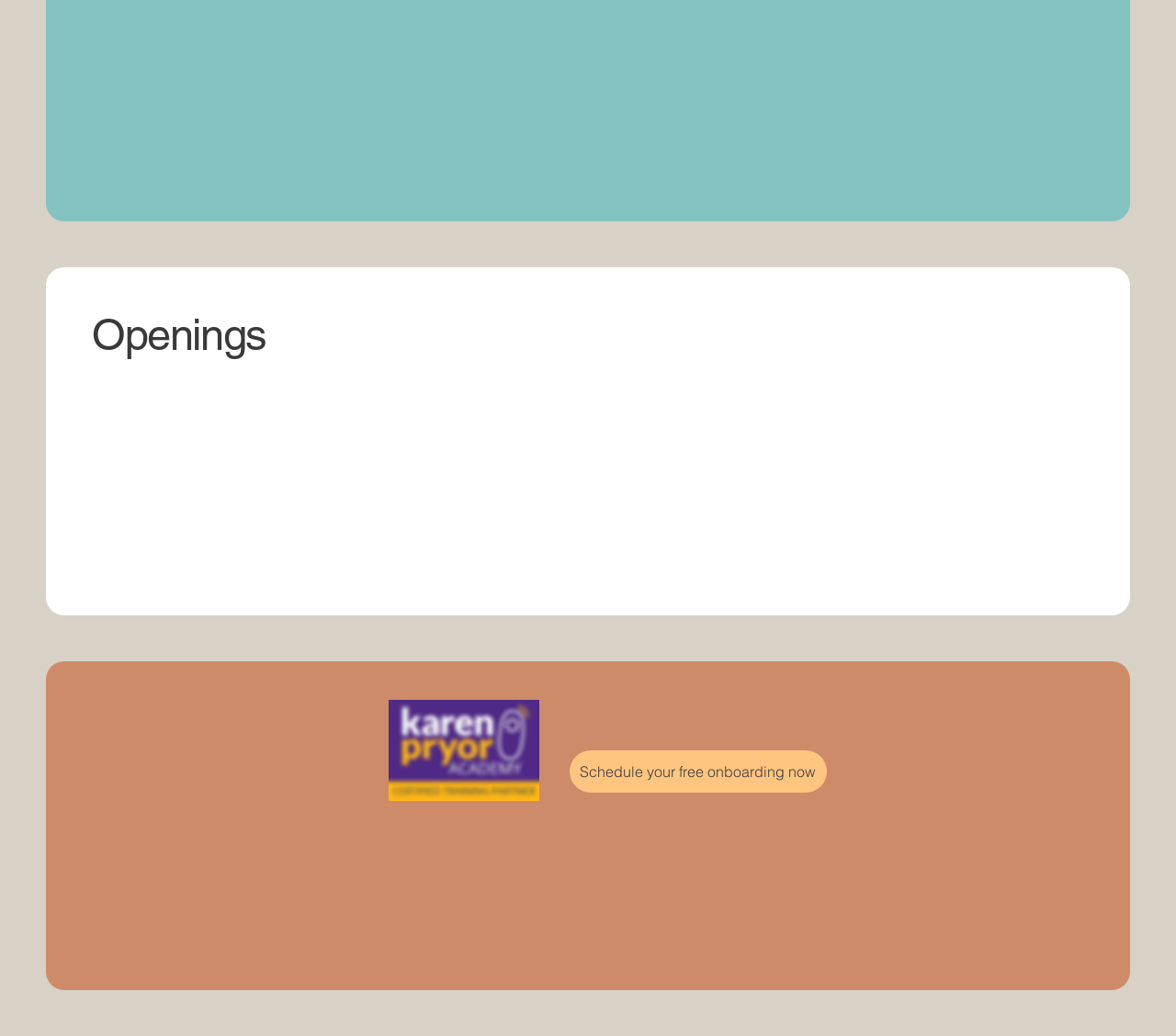Based on the element description: "Instagram", identify the bounding box coordinates for this UI element. The coordinates must be four float numbers between 0 and 1, listed as [left, top, right, bottom].

[0.82, 0.687, 0.872, 0.703]